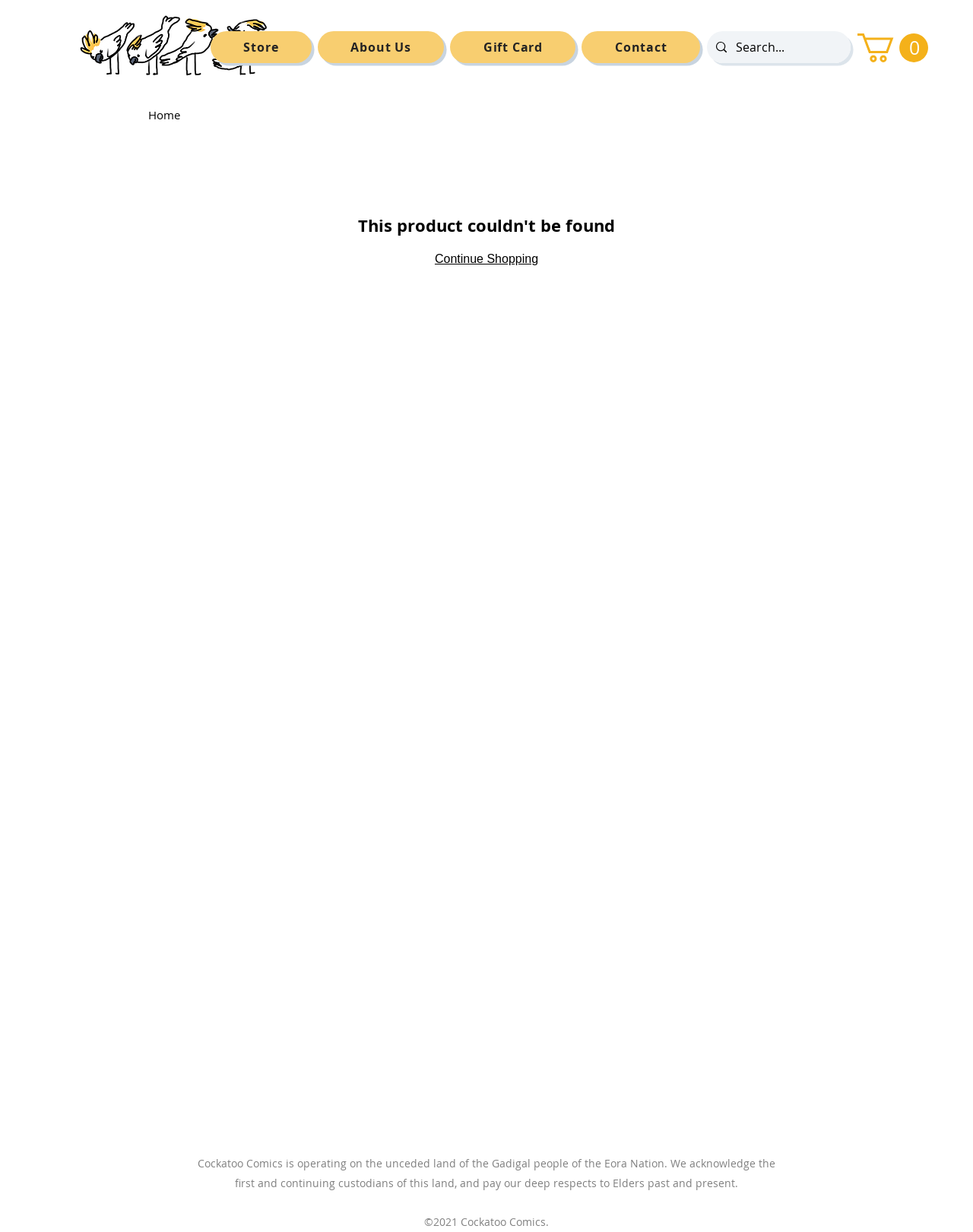Offer an extensive depiction of the webpage and its key elements.

The webpage is a product page for Cockatoo Comics. At the top left, there is a link to the Cockatoo Comics home page, accompanied by a small image. To the right of this link, there is a navigation menu with four links: "Store", "About Us", "Gift Card", and "Contact". 

Below the navigation menu, there is a search bar with a magnifying glass icon and a text input field where users can type their search queries. 

On the top right, there is a button showing the number of items in the cart, which is currently zero. The cart button is accompanied by an SVG icon.

The main content of the page starts below the top navigation and search bar. There is a link to the "Home" page, followed by a link to "Continue Shopping". 

At the bottom of the page, there are two blocks of text. The first block acknowledges the traditional owners of the land, and the second block displays the copyright information for Cockatoo Comics.